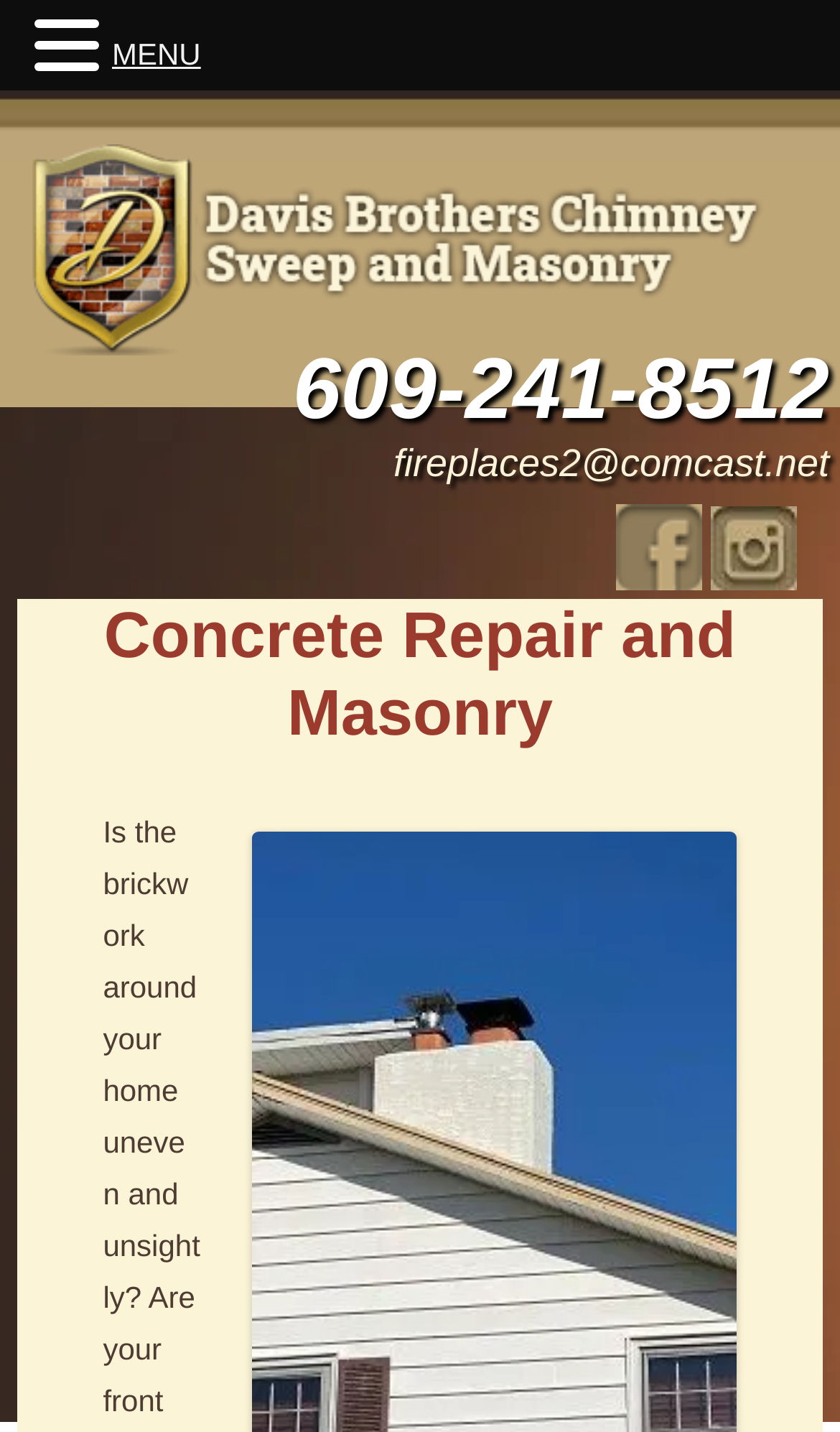Extract the bounding box coordinates for the UI element described by the text: "alt="Davis Brothers Masonry logo"". The coordinates should be in the form of [left, top, right, bottom] with values between 0 and 1.

[0.038, 0.228, 0.938, 0.252]